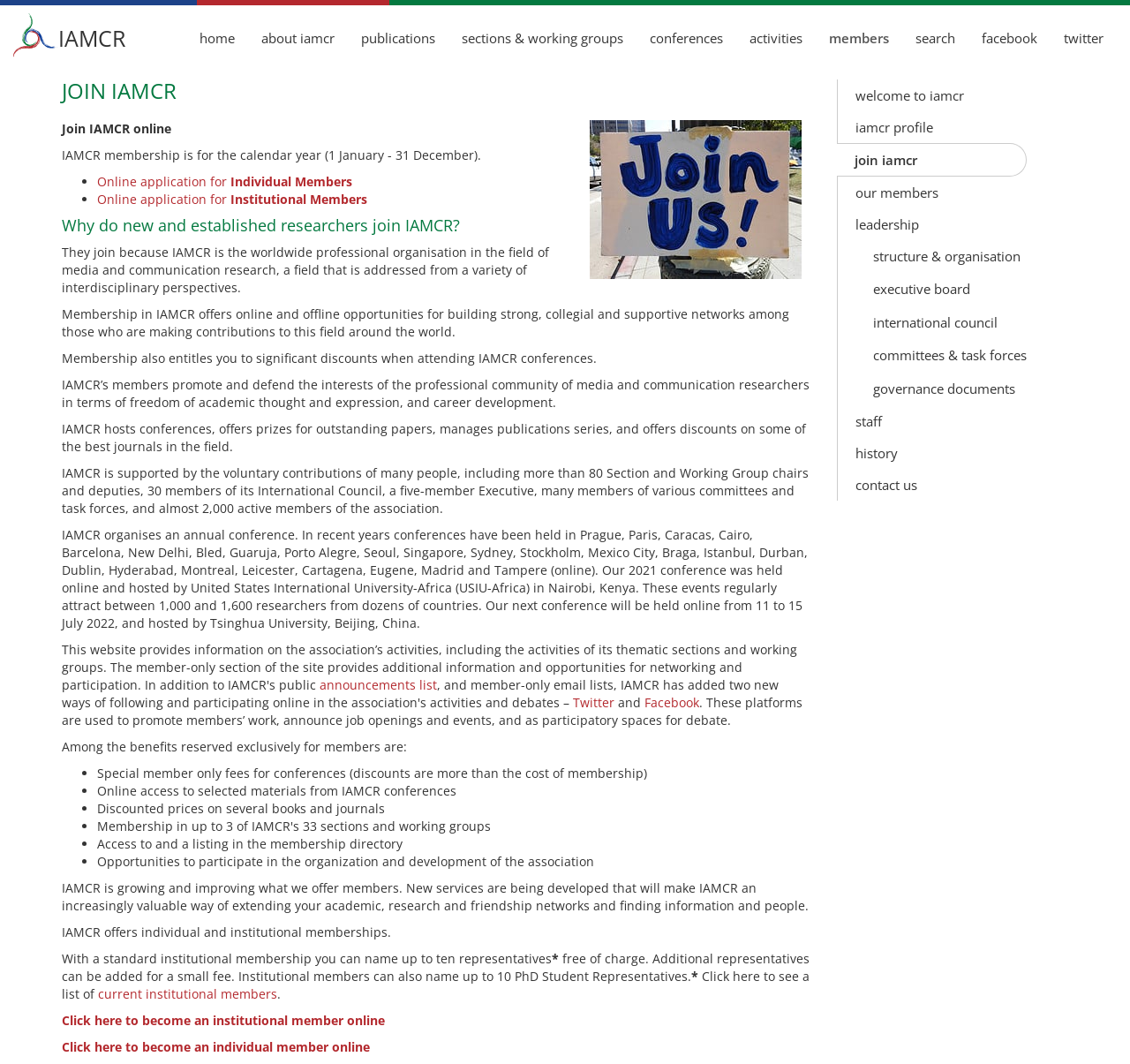How many representatives can be named with a standard institutional membership?
Please provide a single word or phrase answer based on the image.

Up to ten